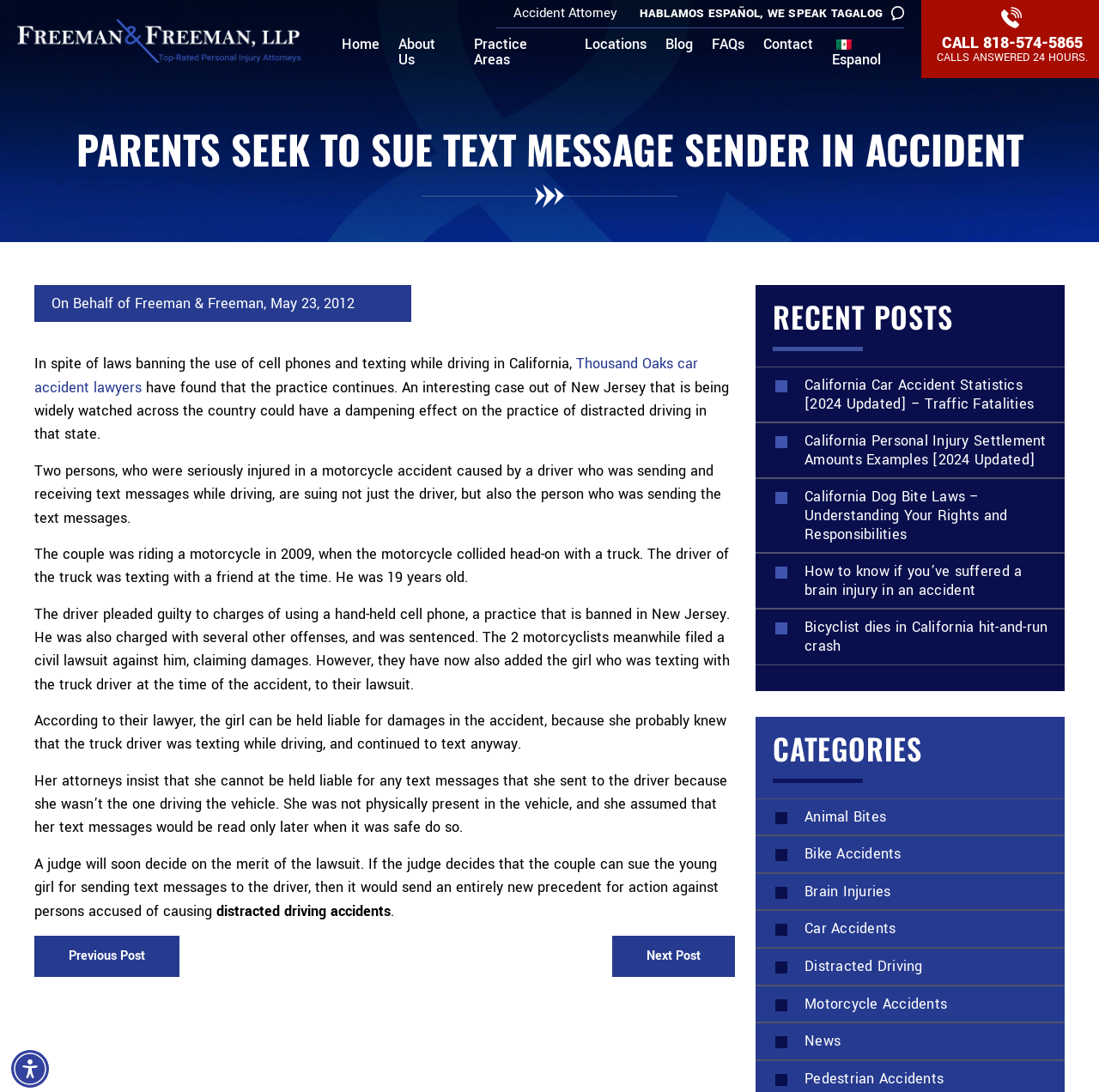Please identify the bounding box coordinates of the element's region that needs to be clicked to fulfill the following instruction: "Visit the 'Practice Areas' page". The bounding box coordinates should consist of four float numbers between 0 and 1, i.e., [left, top, right, bottom].

[0.431, 0.034, 0.515, 0.072]